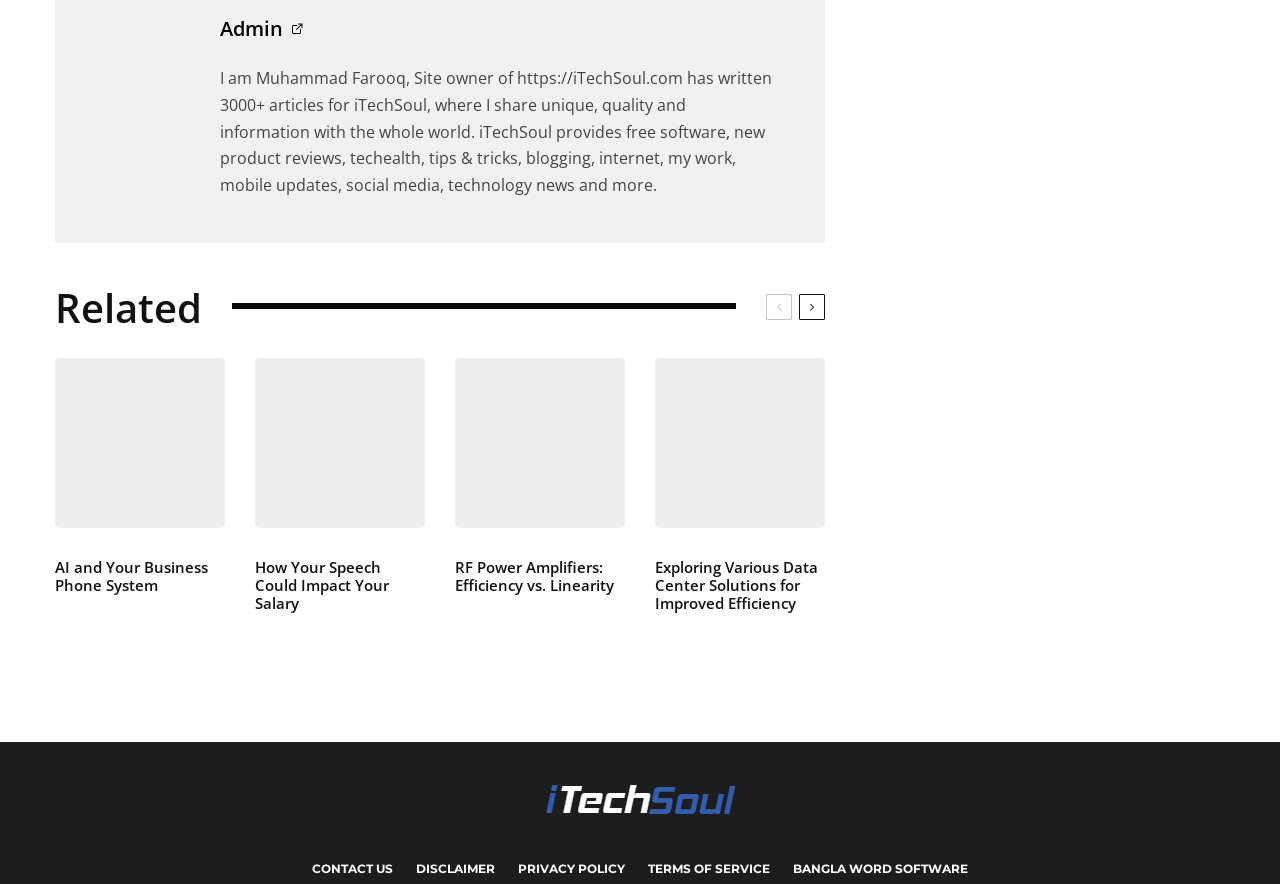Give a one-word or phrase response to the following question: How many articles are listed on the webpage?

4